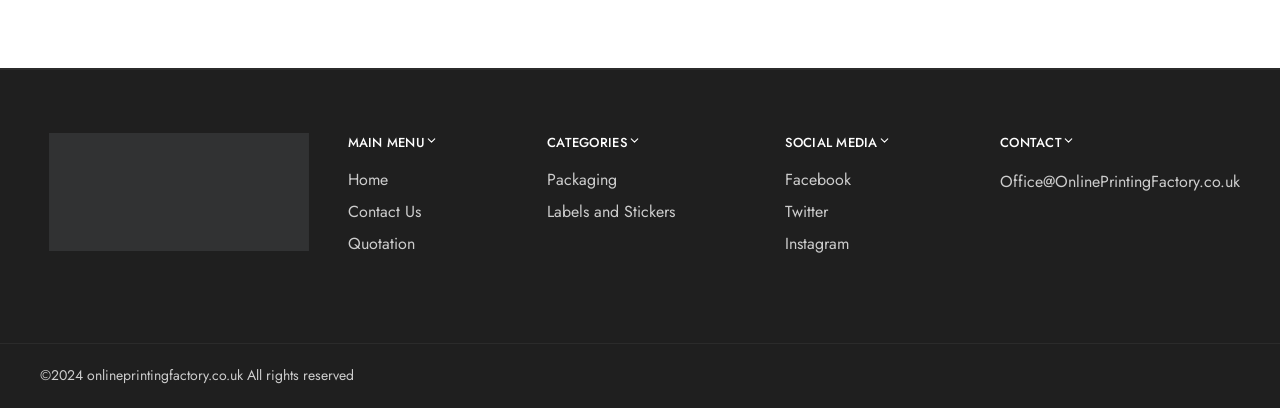Please examine the image and answer the question with a detailed explanation:
How many categories are there?

There are two categories: 'Packaging' and 'Labels and Stickers', which are located under the 'CATEGORIES' heading.